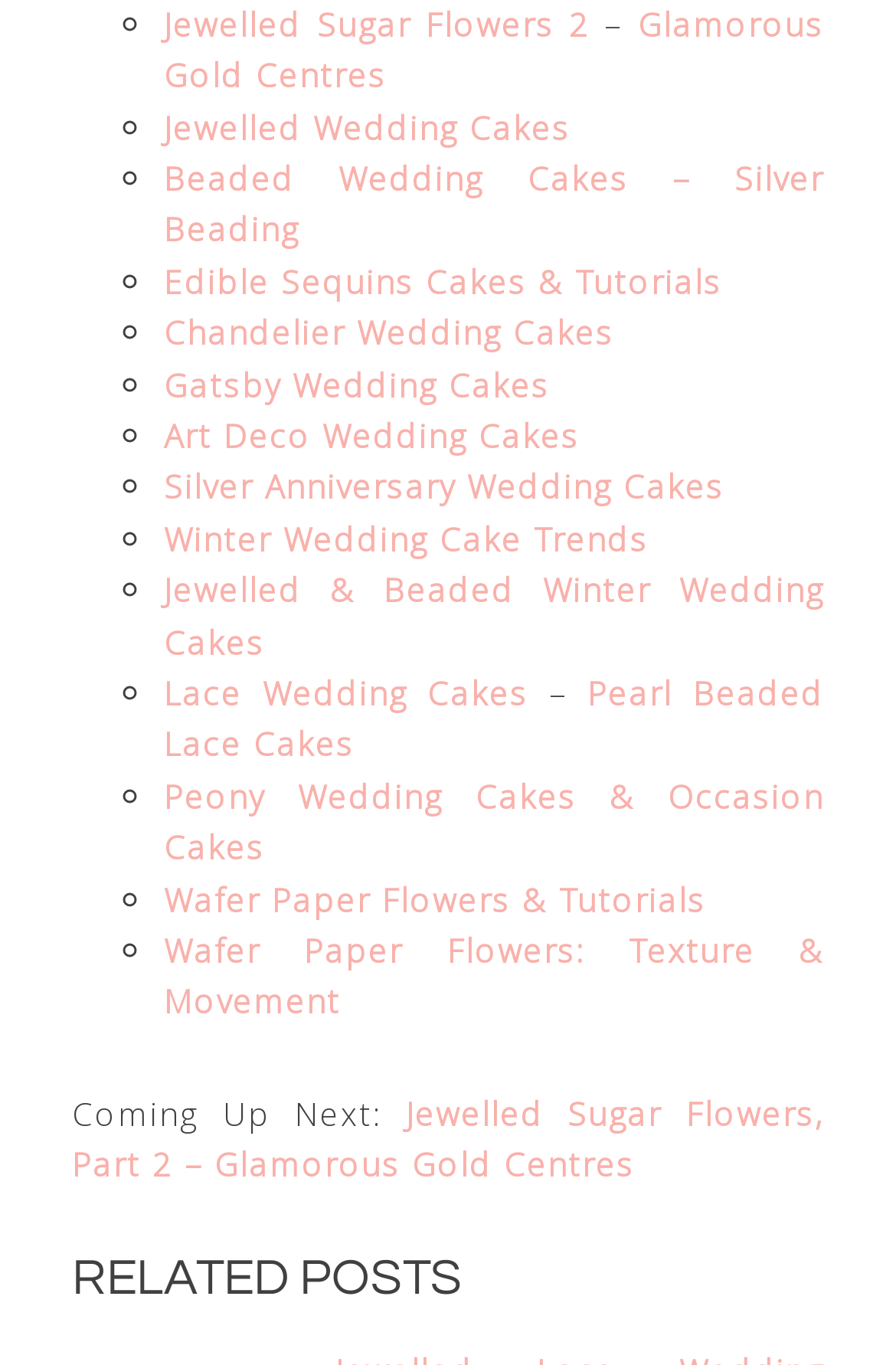What is the last link on this webpage?
Based on the visual content, answer with a single word or a brief phrase.

Wafer Paper Flowers: Texture & Movement